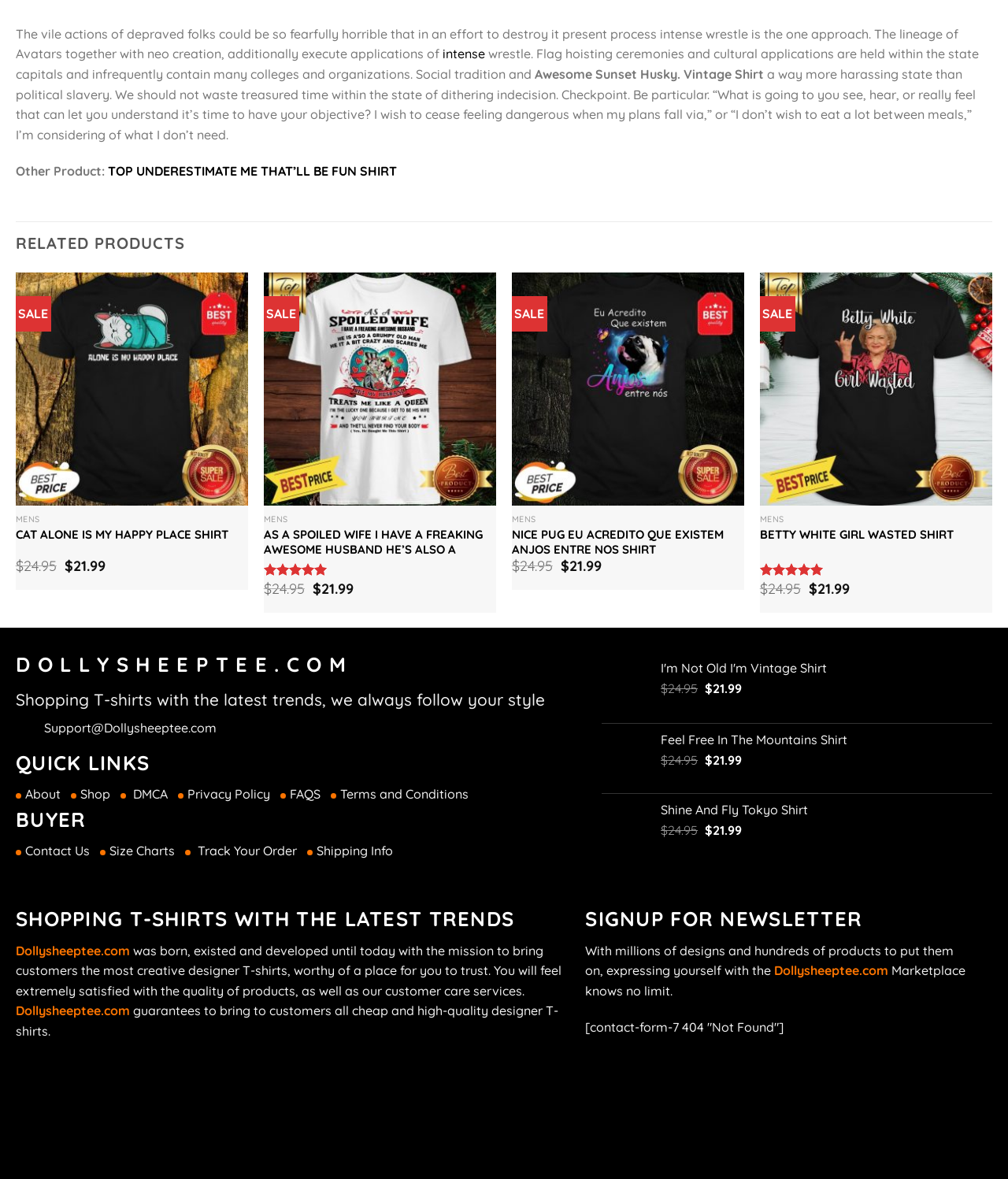Could you determine the bounding box coordinates of the clickable element to complete the instruction: "Check the price of the 'Nice Pug Eu Acredito Que Existem Anjos Entre Nos Shirt'"? Provide the coordinates as four float numbers between 0 and 1, i.e., [left, top, right, bottom].

[0.556, 0.473, 0.597, 0.488]